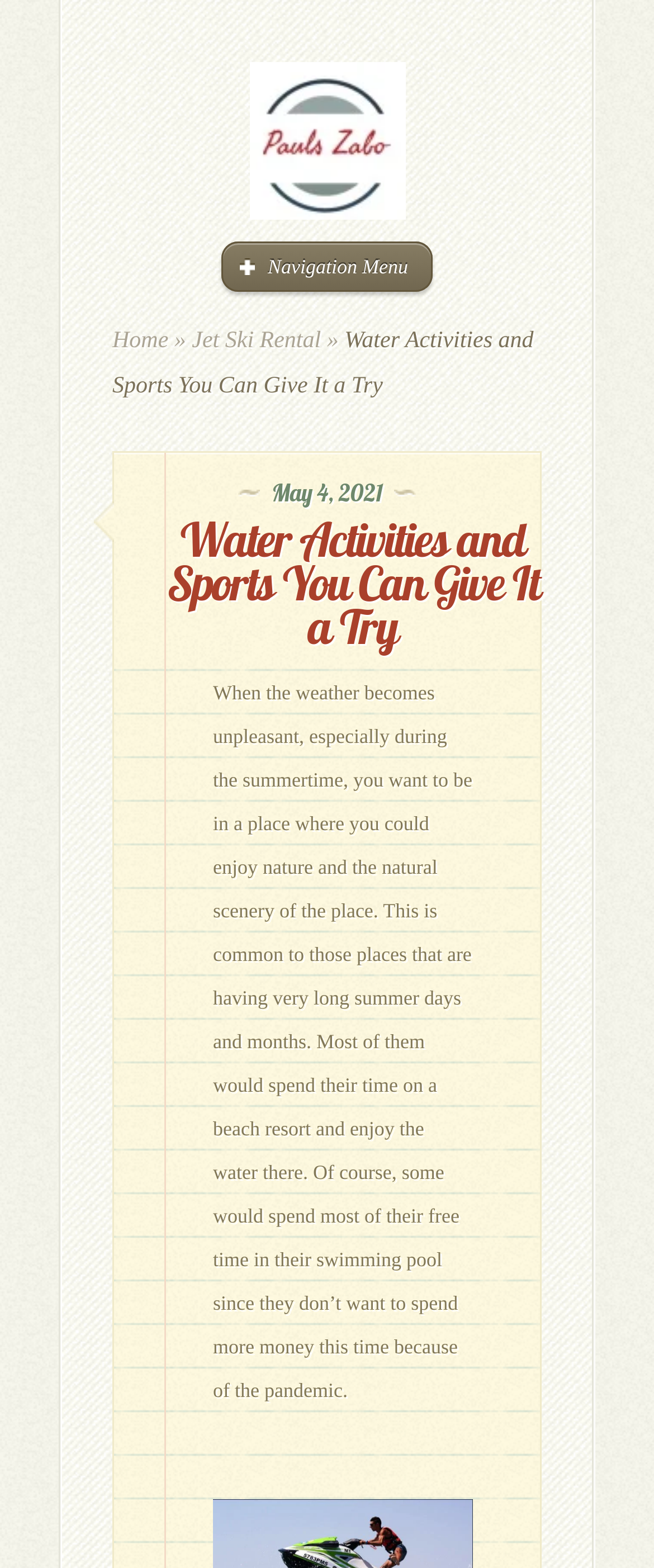Based on the image, provide a detailed and complete answer to the question: 
What is the main topic of the webpage?

The main topic of the webpage is Water Activities and Sports, which can be inferred from the main heading element with the text 'Water Activities and Sports You Can Give It a Try' and the content of the webpage.